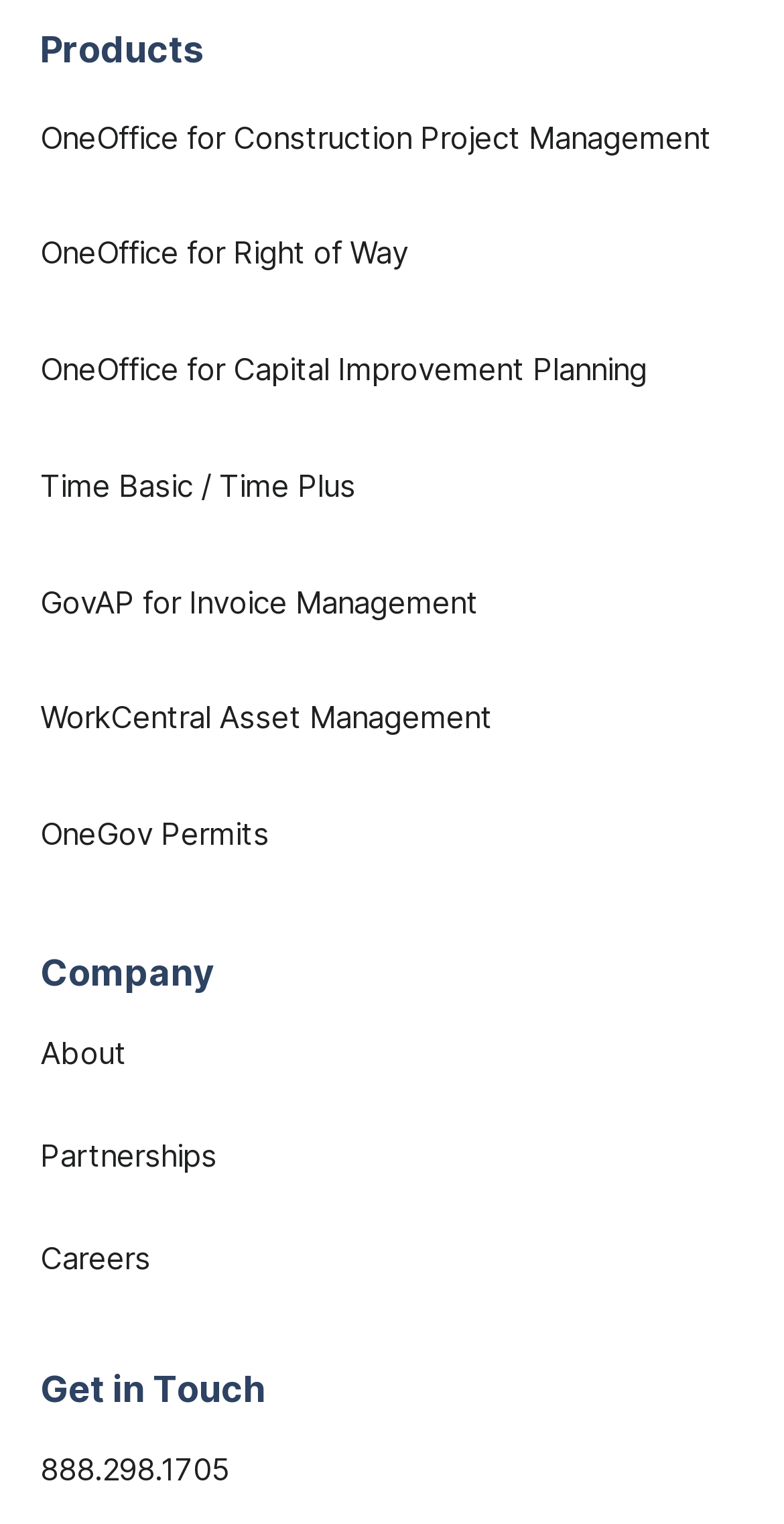Find the bounding box coordinates of the area to click in order to follow the instruction: "Read about Club History".

None